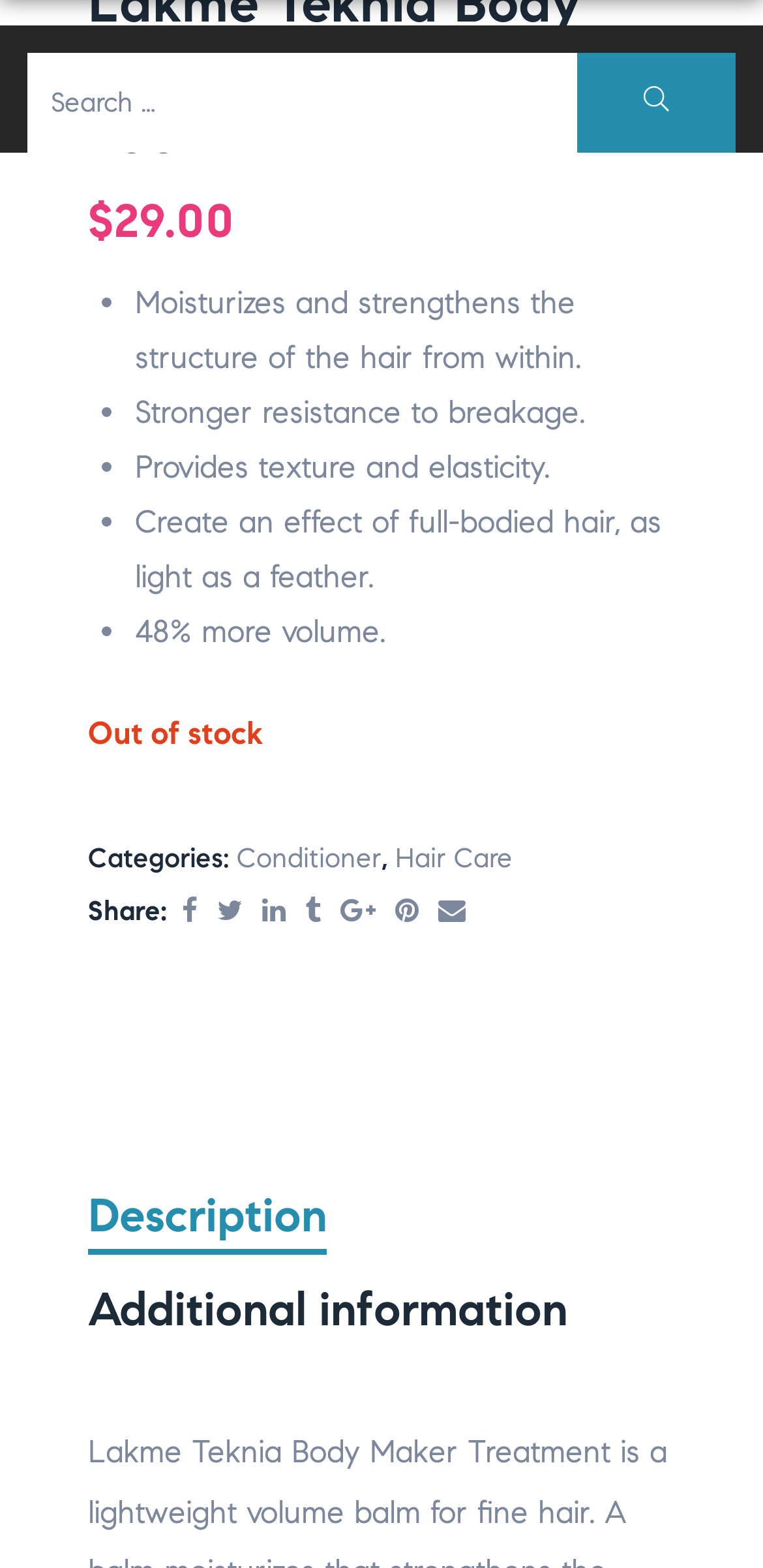Given the element description: "Google+", predict the bounding box coordinates of this UI element. The coordinates must be four float numbers between 0 and 1, given as [left, top, right, bottom].

[0.433, 0.564, 0.505, 0.6]